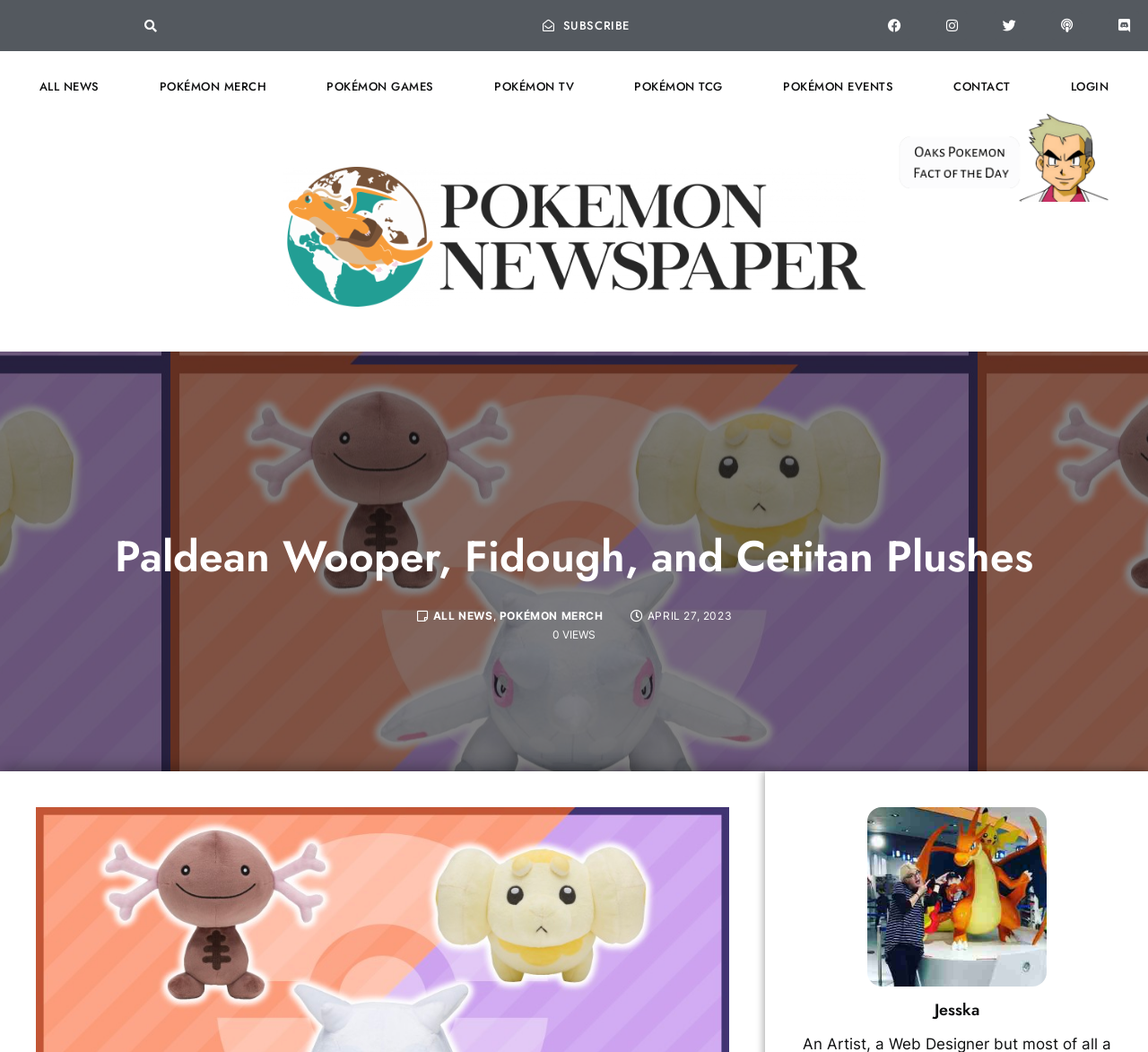From the image, can you give a detailed response to the question below:
Who is the author of the article?

The article has a heading 'Jesska' at the bottom, and an image of Jesska is also present, suggesting that Jesska is the author of the article.